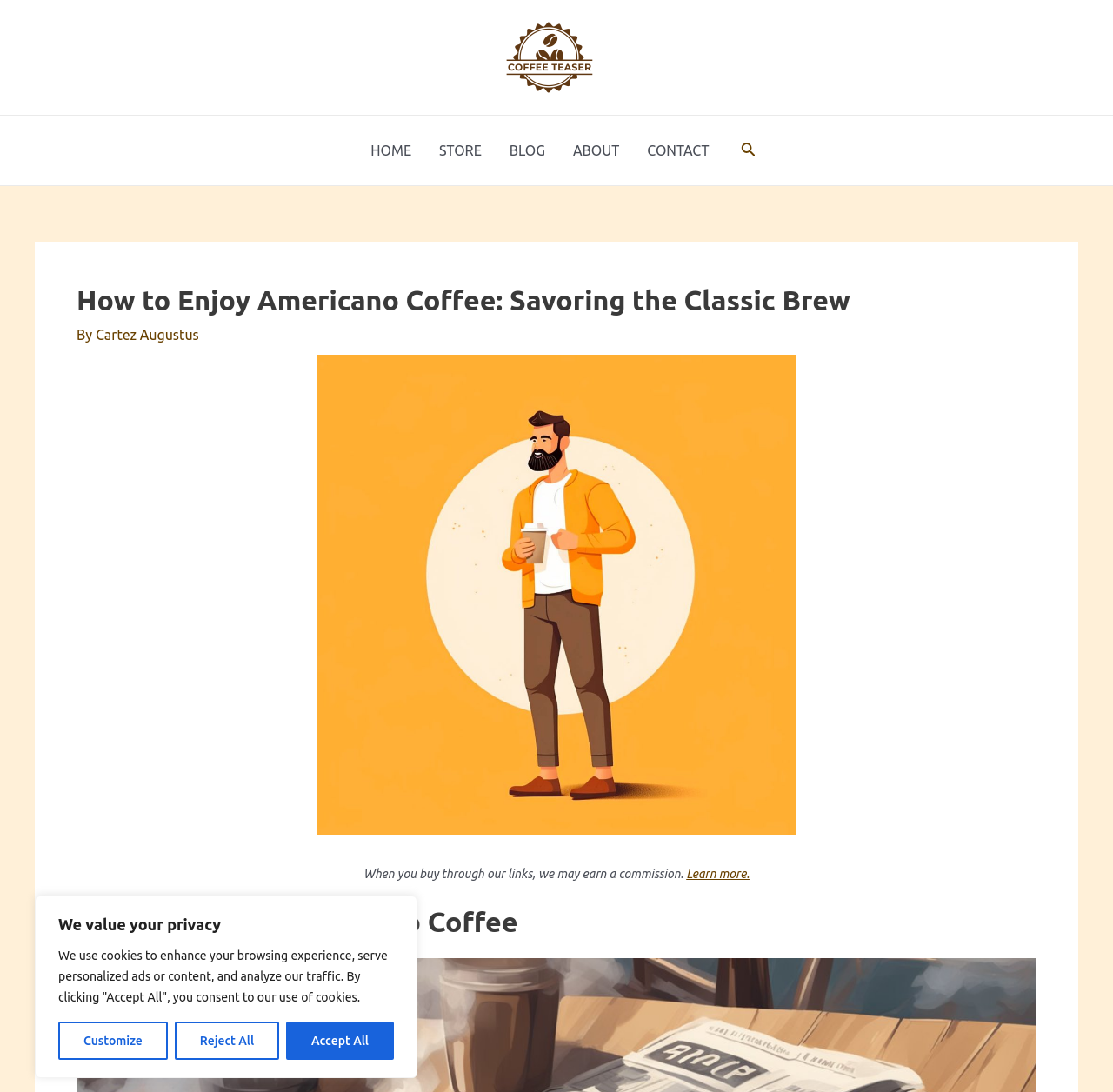What is the logo of the website?
Utilize the image to construct a detailed and well-explained answer.

I found the logo by looking at the top-left corner of the webpage, where I saw a link and an image with the same bounding box coordinates, indicating that they are the same element. The text associated with this element is 'Coffee Teaser Logo'.